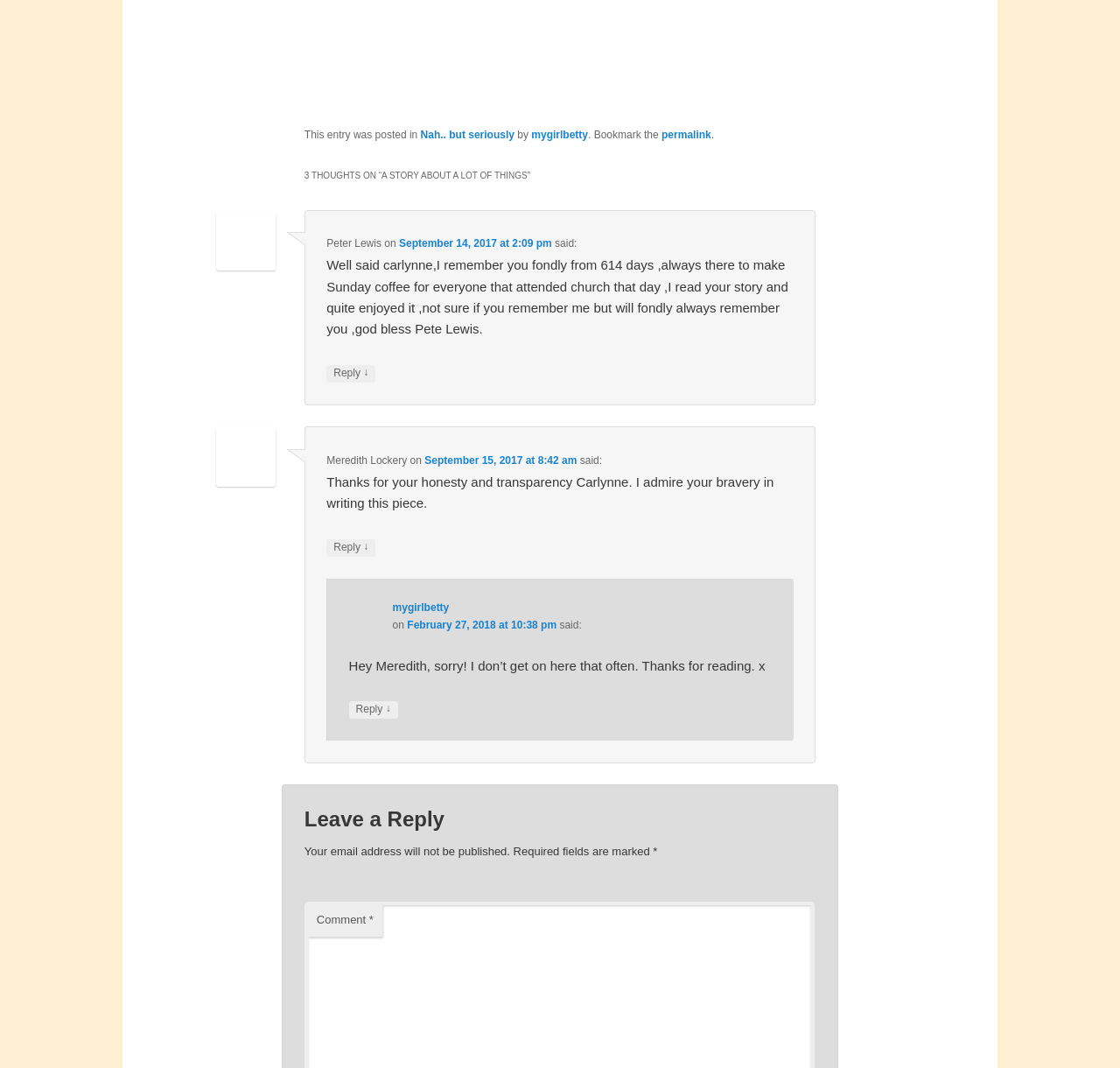Determine the bounding box coordinates of the clickable region to carry out the instruction: "Leave a comment".

[0.283, 0.855, 0.33, 0.868]